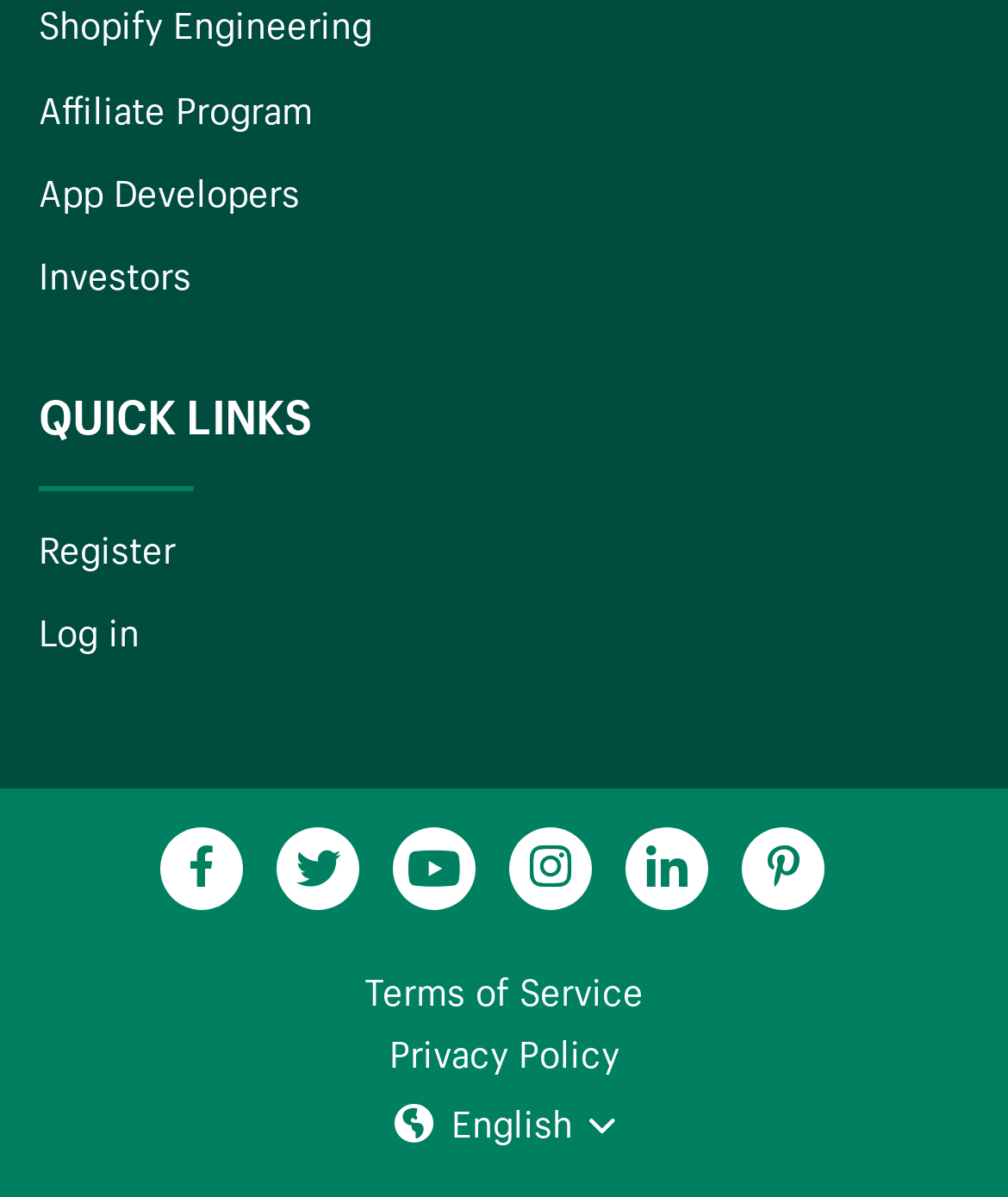Can you find the bounding box coordinates of the area I should click to execute the following instruction: "Register an account"?

[0.038, 0.438, 0.174, 0.479]